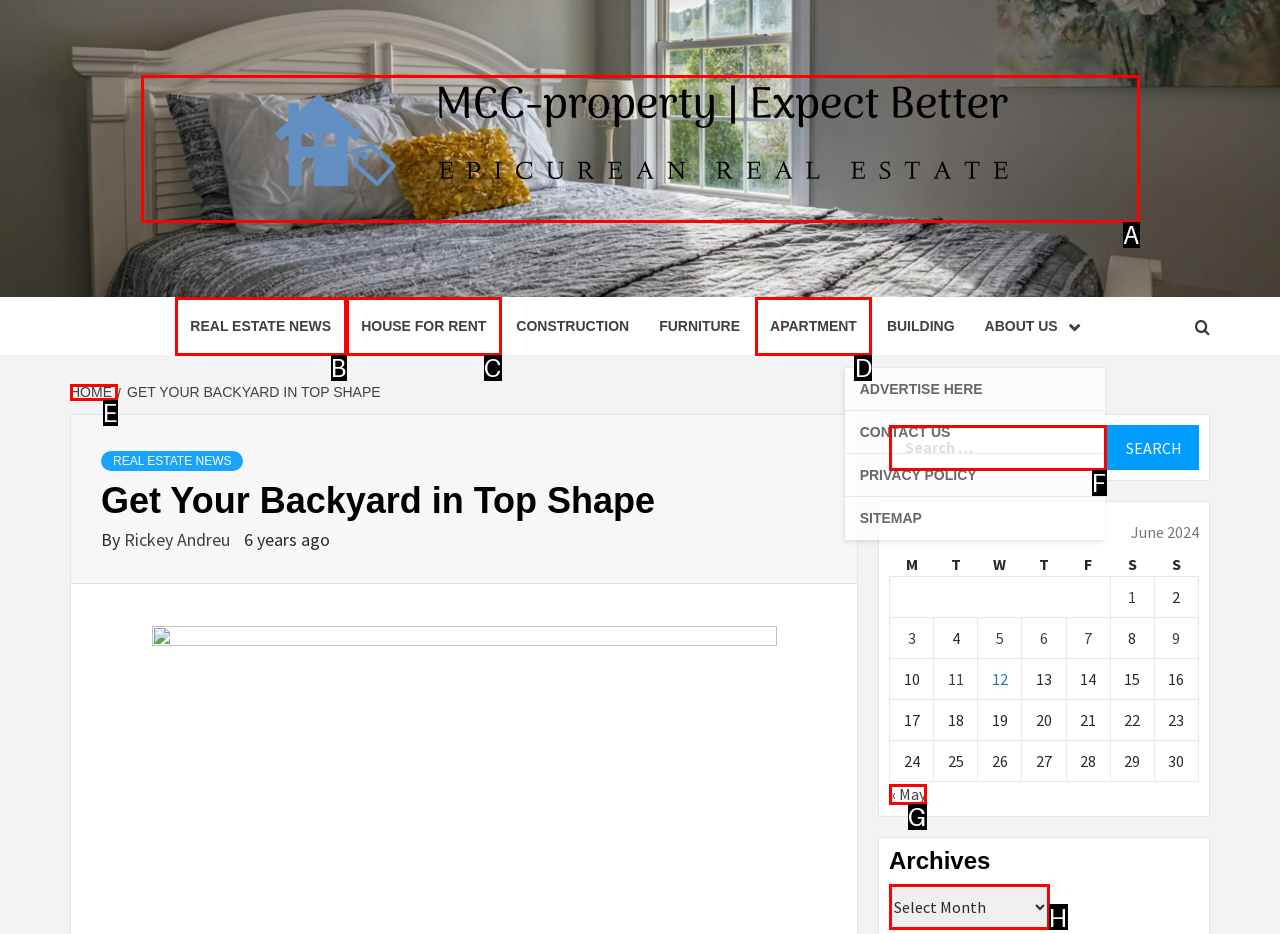Given the description: House for Rent
Identify the letter of the matching UI element from the options.

C